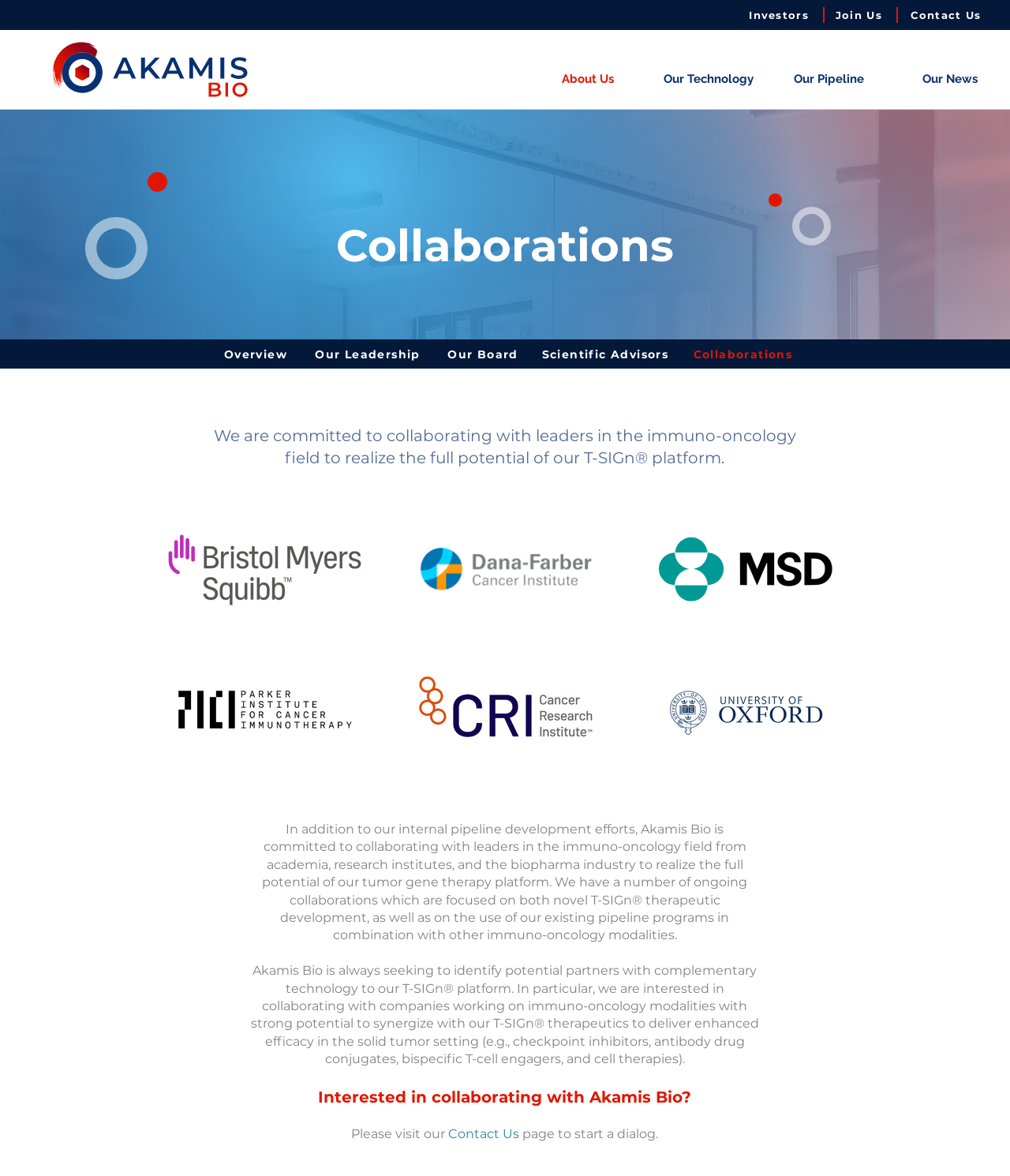What is the purpose of Akamis Bio's collaborations?
Answer with a single word or phrase by referring to the visual content.

To realize the full potential of their T-SIGn platform